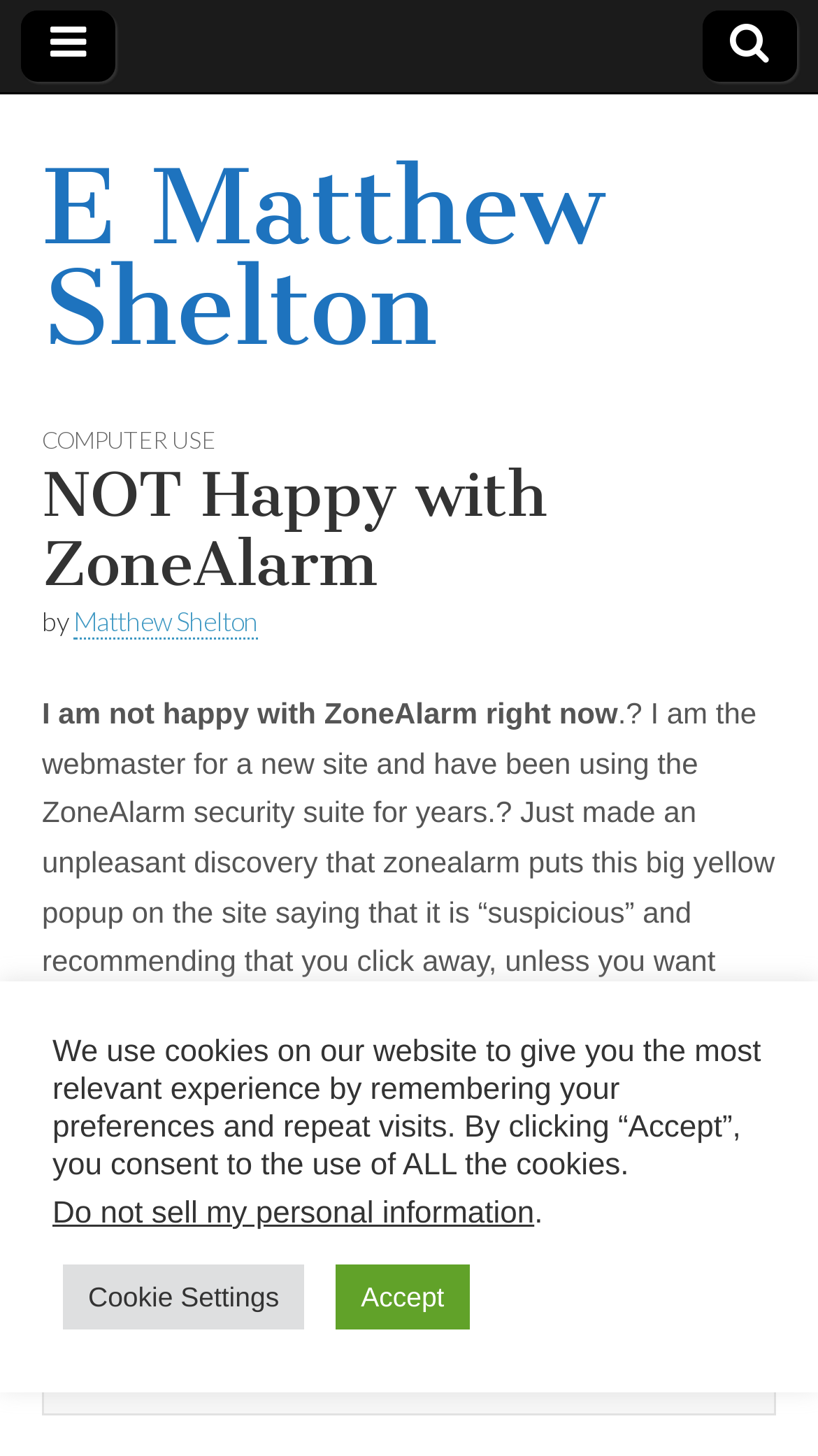Determine the bounding box coordinates of the UI element that matches the following description: "E Matthew Shelton". The coordinates should be four float numbers between 0 and 1 in the format [left, top, right, bottom].

[0.051, 0.098, 0.738, 0.255]